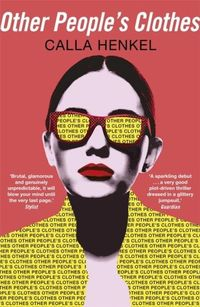Provide a thorough description of the image presented.

The image features the book cover of "Other People’s Clothes" by Calla Henkel. The cover art prominently displays a woman with bold red lips and striking oversized sunglasses, exuding a sense of confidence and intrigue. The background is a vibrant red, punctuated by a collage of repeating text that features the book's title and various critiques, emphasizing its thematic depth and provocative content. The visual aesthetic blends modern design with a hint of classic style, appealing to readers of contemporary fiction. The book is presented as a compelling debut novel that explores complex themes, making it an enticing choice for fans of gripping narratives.